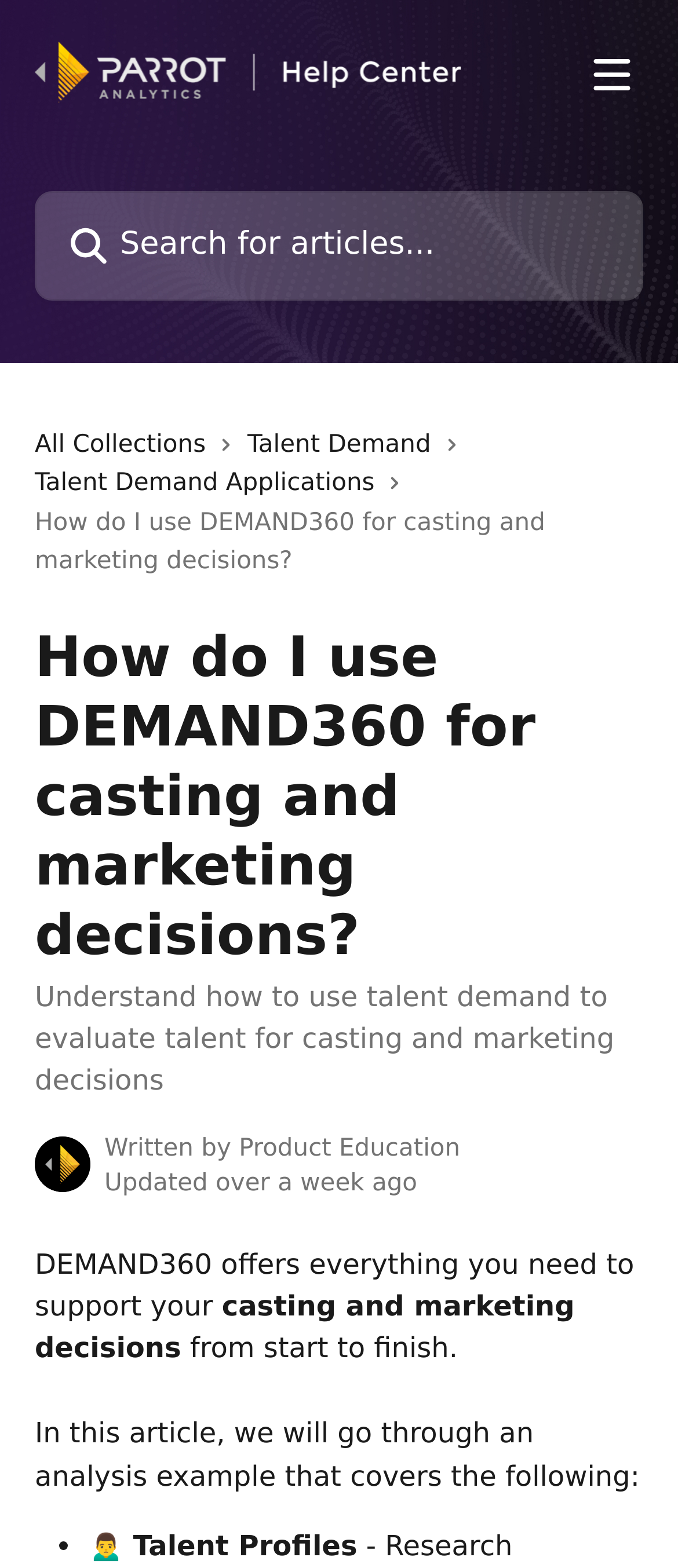Review the image closely and give a comprehensive answer to the question: What is the name of the help center?

The name of the help center can be found in the top-left corner of the webpage, where it says 'Parrot Analytics Help Center' in a link format.